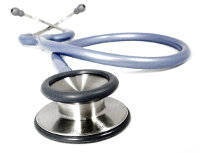Create a vivid and detailed description of the image.

The image features a close-up of a stethoscope, a common medical instrument used by healthcare professionals. The stethoscope’s chest piece is prominently displayed in the foreground, showcasing its metallic surface and circular design, while the flexible tubing extends in the background. This tool is essential for listening to internal sounds of a patient’s body, such as heartbeats and lung sounds, playing a critical role in medical examinations and diagnoses. This visual highlights the significant role of stethoscopes in the healthcare field, emphasizing the connection between medical practice and the costs associated with care in the US, as discussed in the accompanying article about healthcare expenses.